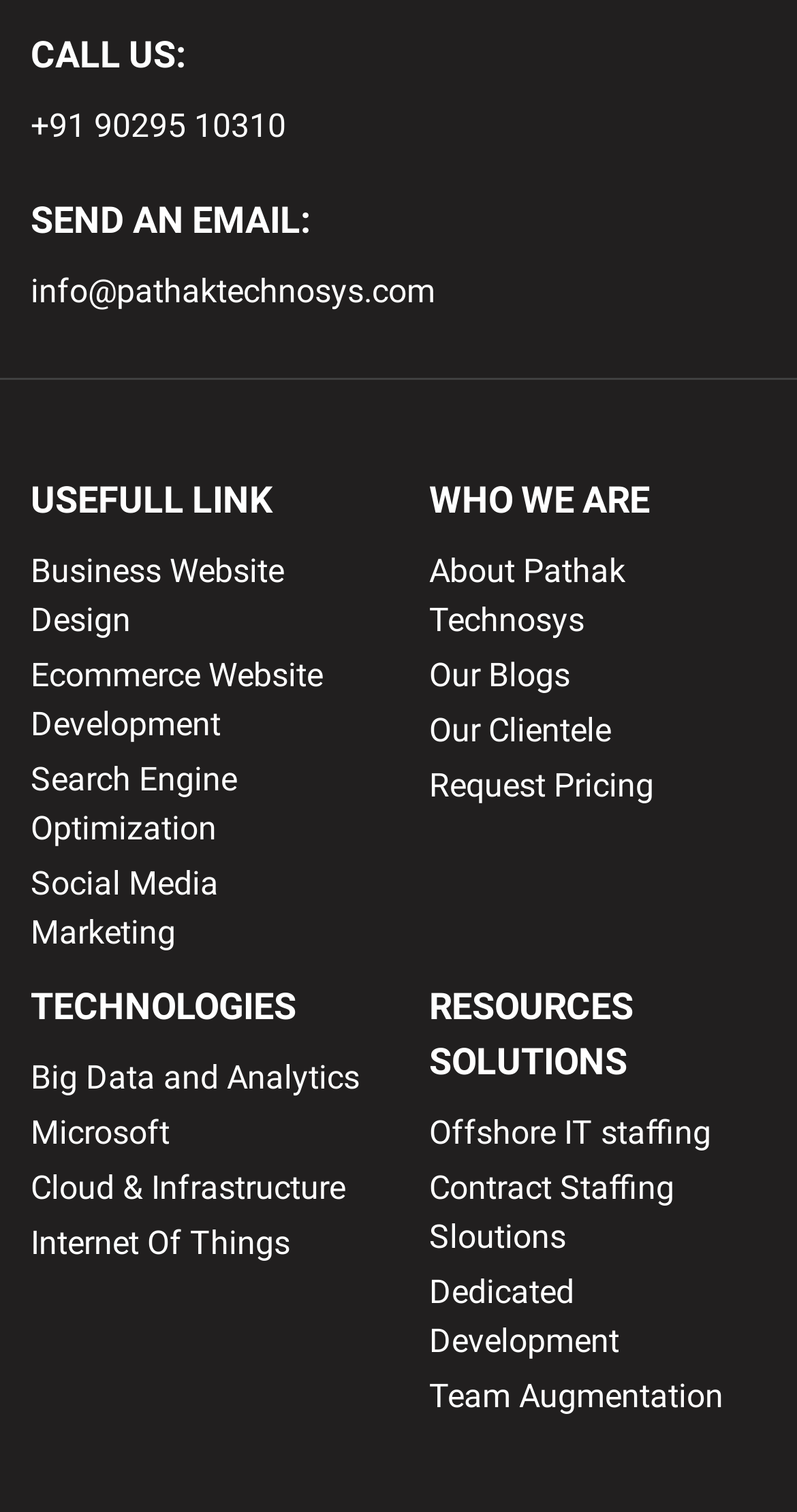How many links are under 'WHO WE ARE'?
Refer to the image and provide a one-word or short phrase answer.

4